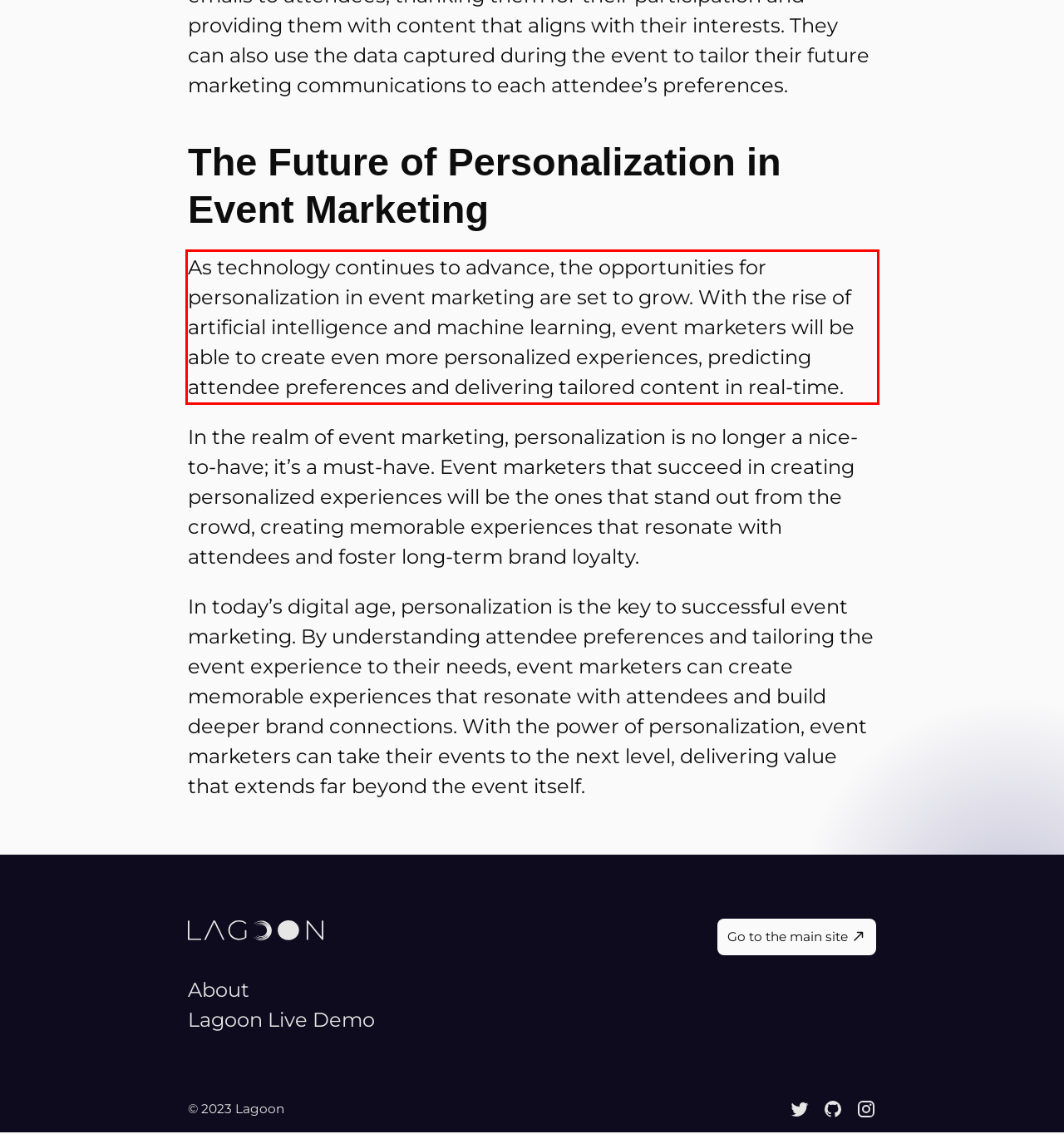Given a screenshot of a webpage with a red bounding box, please identify and retrieve the text inside the red rectangle.

As technology continues to advance, the opportunities for personalization in event marketing are set to grow. With the rise of artificial intelligence and machine learning, event marketers will be able to create even more personalized experiences, predicting attendee preferences and delivering tailored content in real-time.